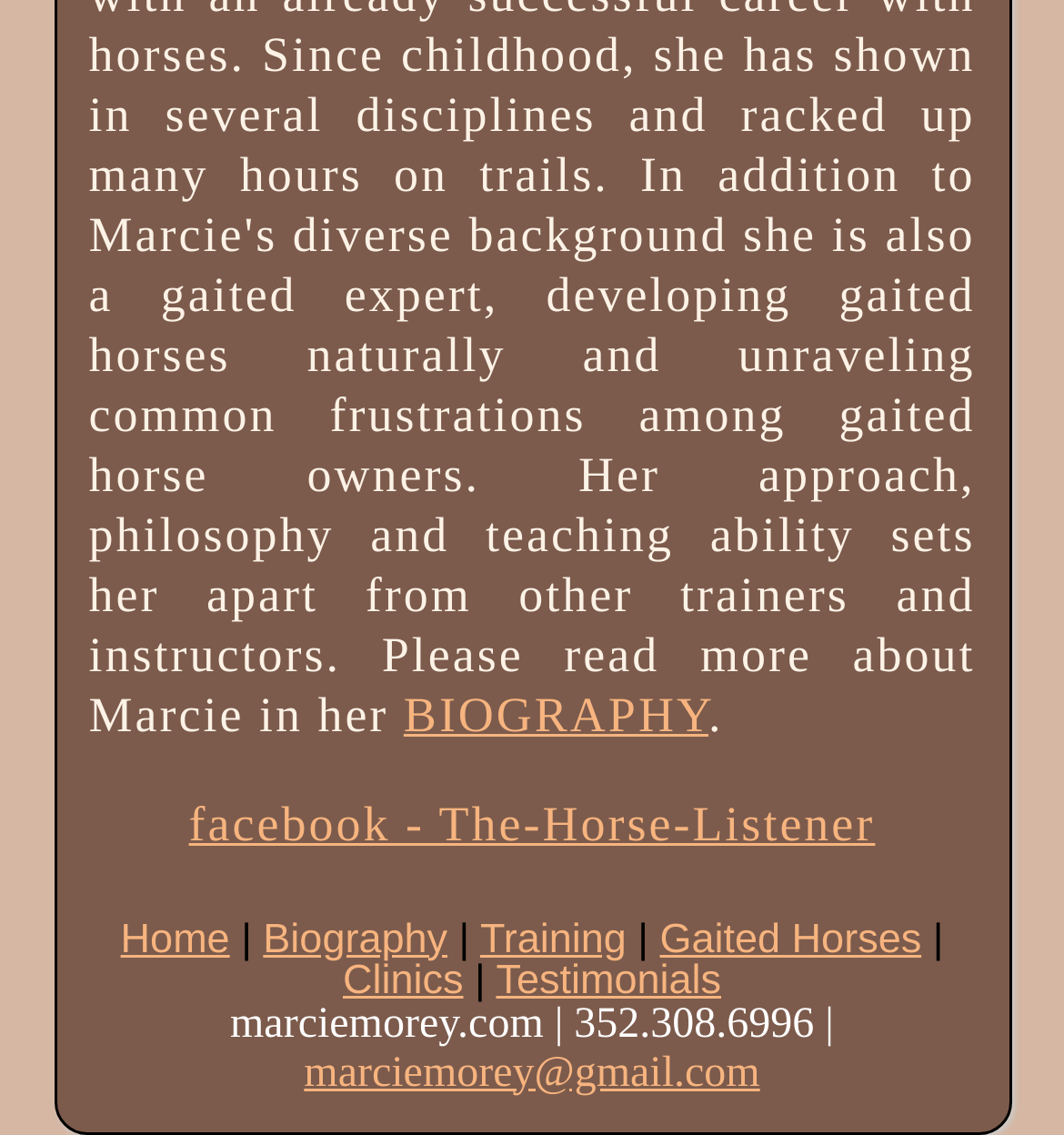Kindly provide the bounding box coordinates of the section you need to click on to fulfill the given instruction: "contact via email".

[0.286, 0.924, 0.714, 0.965]